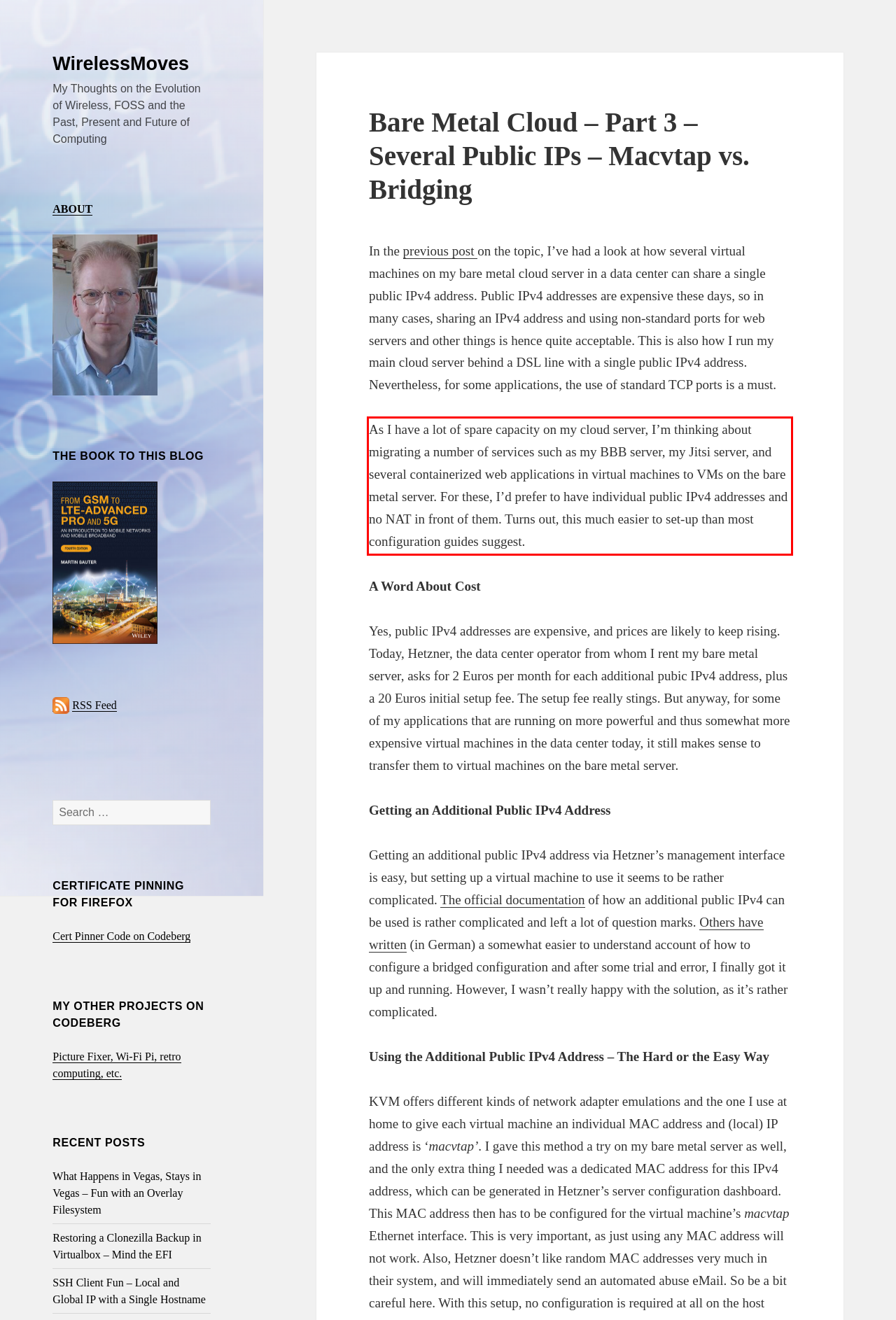You are provided with a screenshot of a webpage containing a red bounding box. Please extract the text enclosed by this red bounding box.

As I have a lot of spare capacity on my cloud server, I’m thinking about migrating a number of services such as my BBB server, my Jitsi server, and several containerized web applications in virtual machines to VMs on the bare metal server. For these, I’d prefer to have individual public IPv4 addresses and no NAT in front of them. Turns out, this much easier to set-up than most configuration guides suggest.